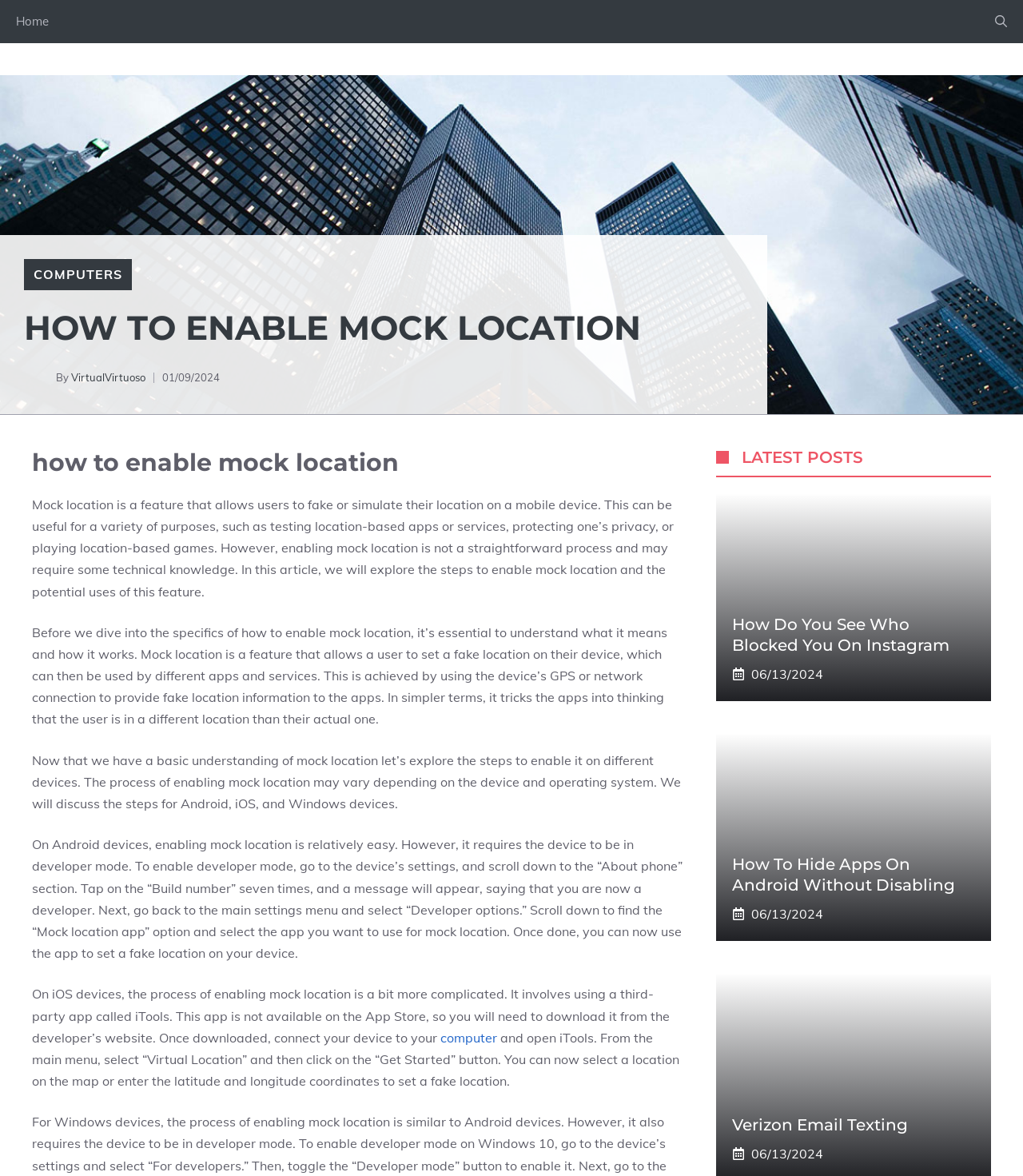Determine the bounding box coordinates of the clickable region to follow the instruction: "Go to HOME".

None